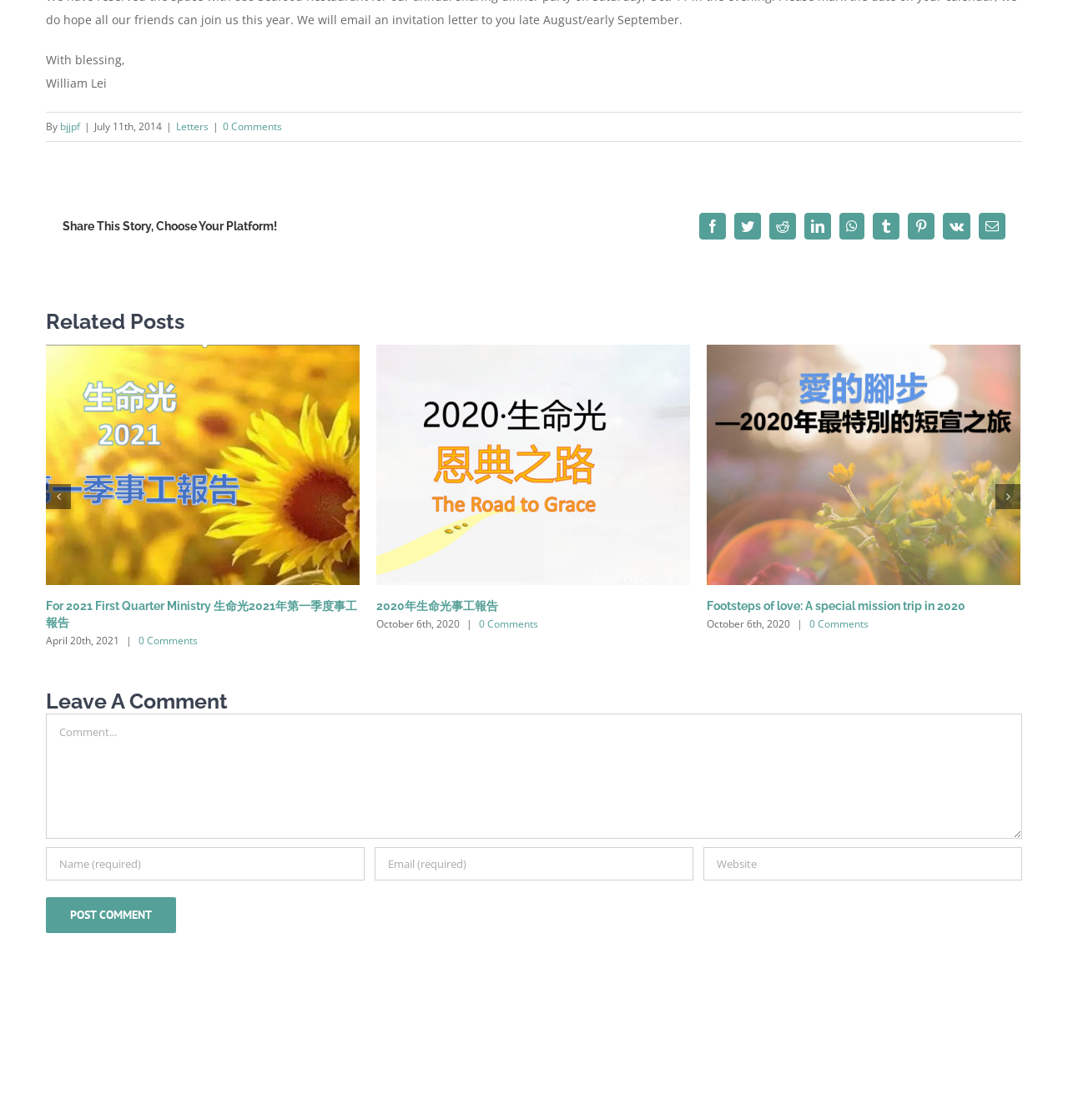Bounding box coordinates must be specified in the format (top-left x, top-left y, bottom-right x, bottom-right y). All values should be floating point numbers between 0 and 1. What are the bounding box coordinates of the UI element described as: name="submit" value="Post Comment"

[0.043, 0.801, 0.165, 0.833]